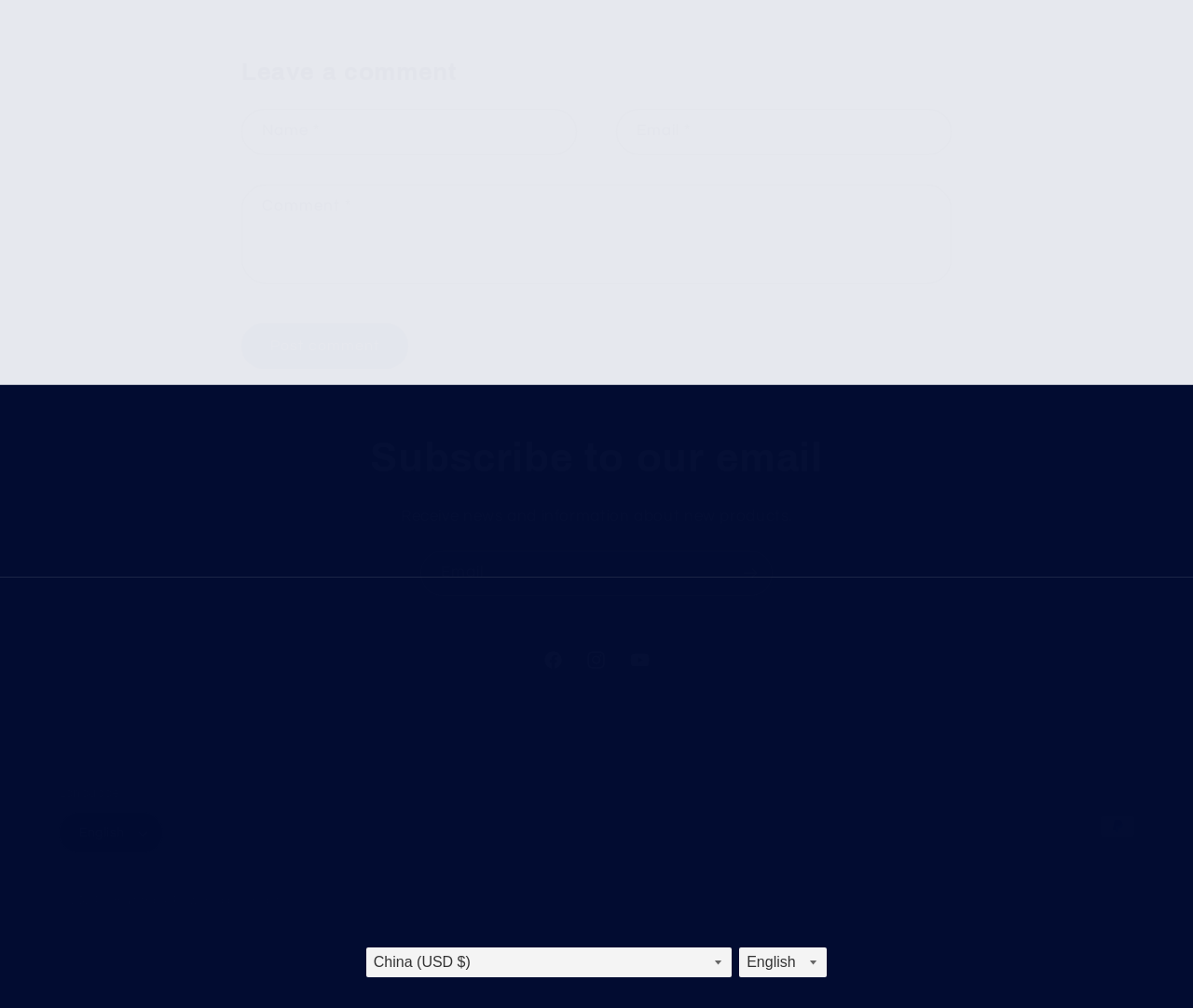Find the bounding box coordinates for the element that must be clicked to complete the instruction: "Select English as language". The coordinates should be four float numbers between 0 and 1, indicated as [left, top, right, bottom].

[0.049, 0.806, 0.137, 0.847]